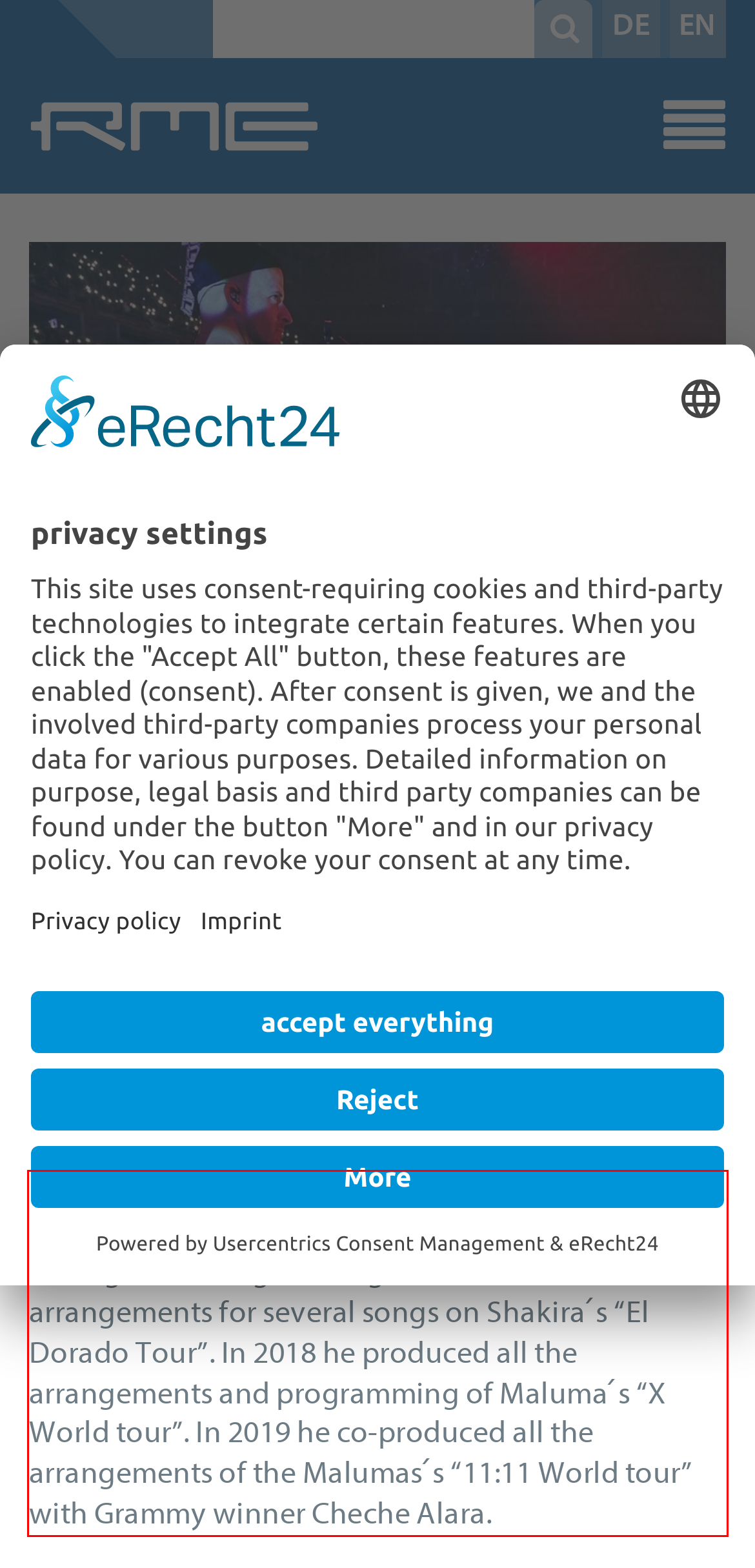You have a screenshot of a webpage, and there is a red bounding box around a UI element. Utilize OCR to extract the text within this red bounding box.

Toured with Swedish superstar dj ́s Axwell ^ Ingrosso during 2015 as Advance Production Manager and Stage Manager. He worked on arrangements for several songs on Shakira ́s “El Dorado Tour”. In 2018 he produced all the arrangements and programming of Maluma ́s “X World tour”. In 2019 he co-produced all the arrangements of the Malumas ́s “11:11 World tour” with Grammy winner Cheche Alara.